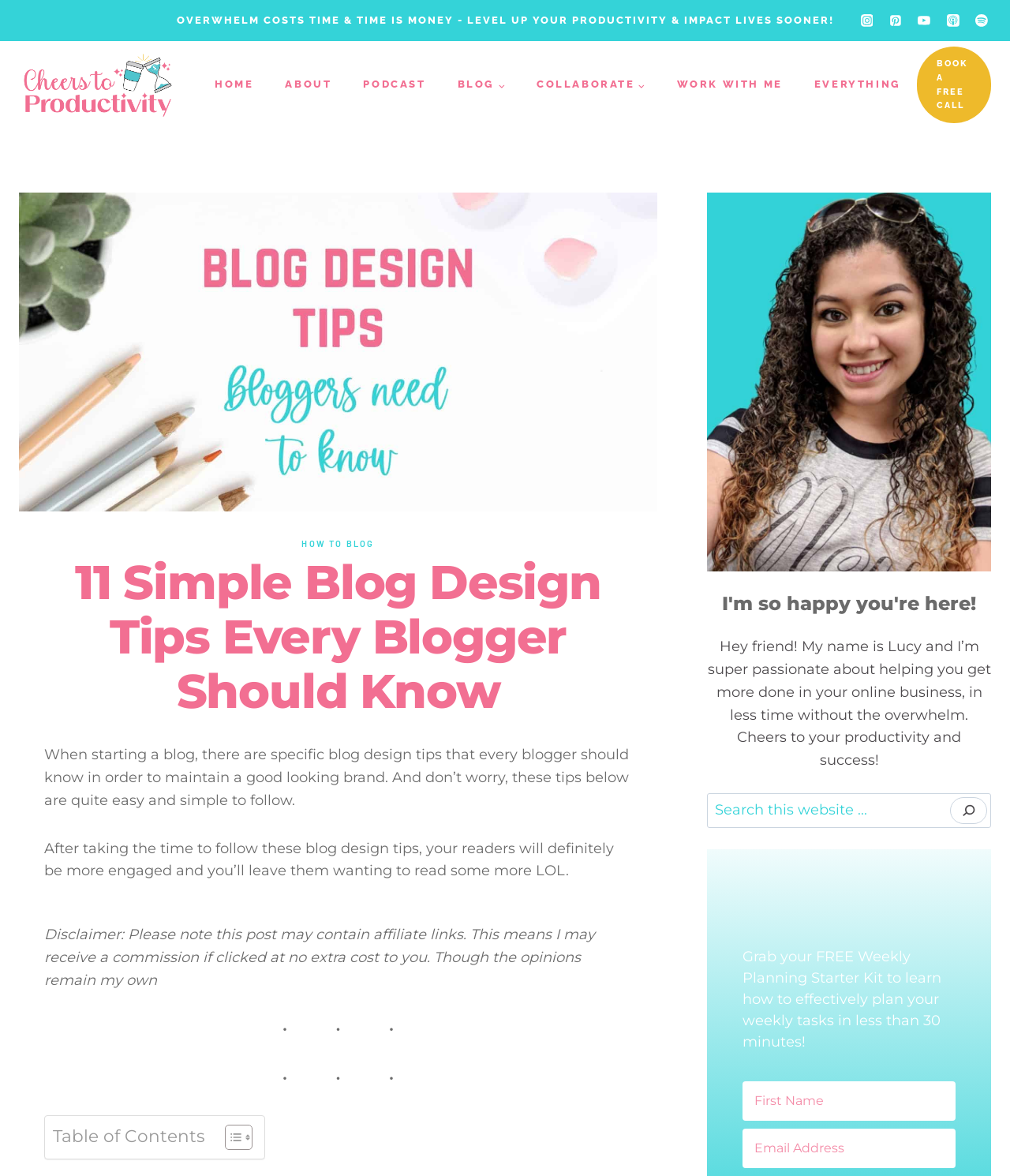Please determine the bounding box coordinates for the UI element described as: "aria-label="Search"".

[0.941, 0.678, 0.977, 0.7]